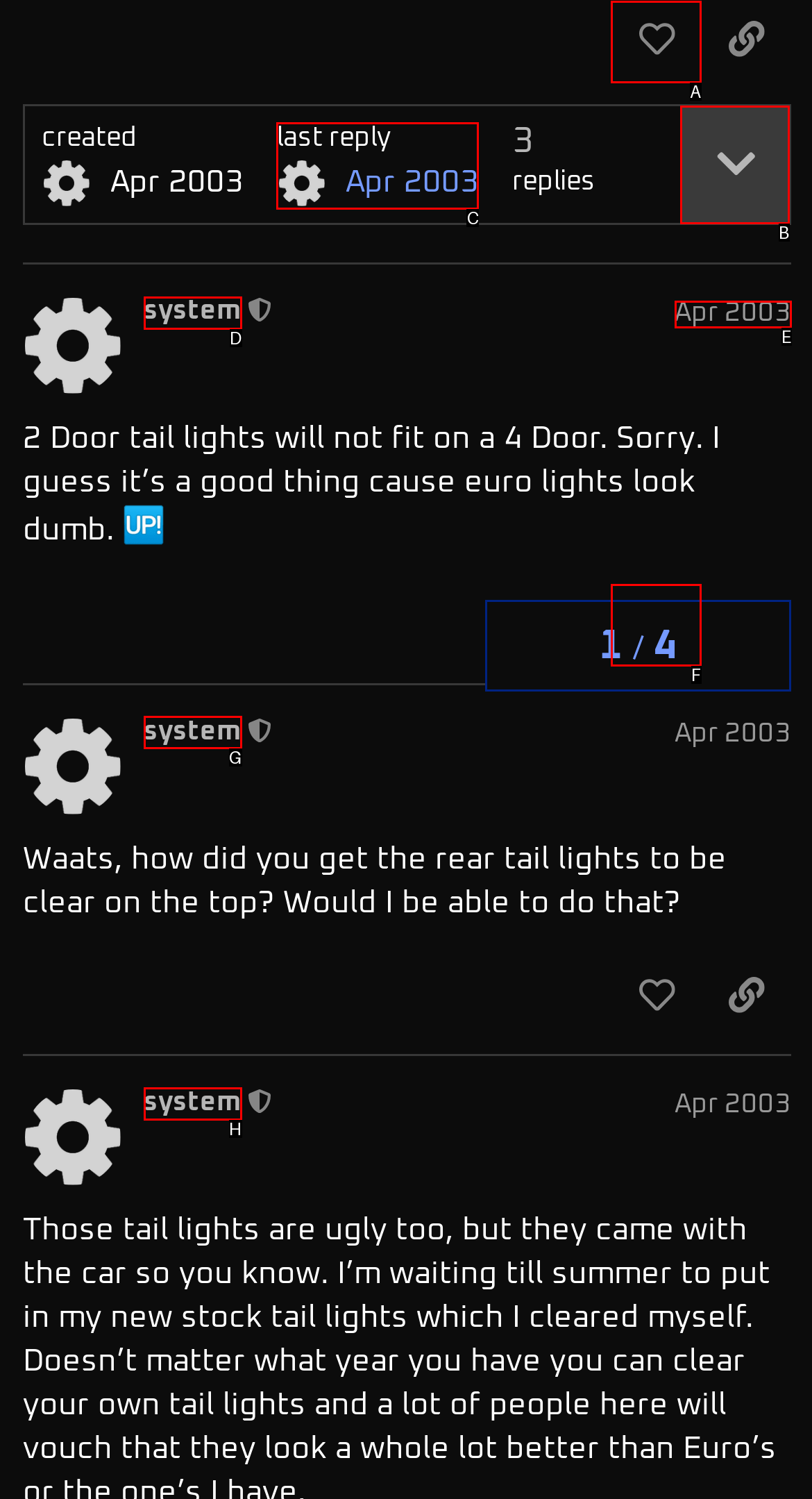Based on the provided element description: title="like this post", identify the best matching HTML element. Respond with the corresponding letter from the options shown.

A